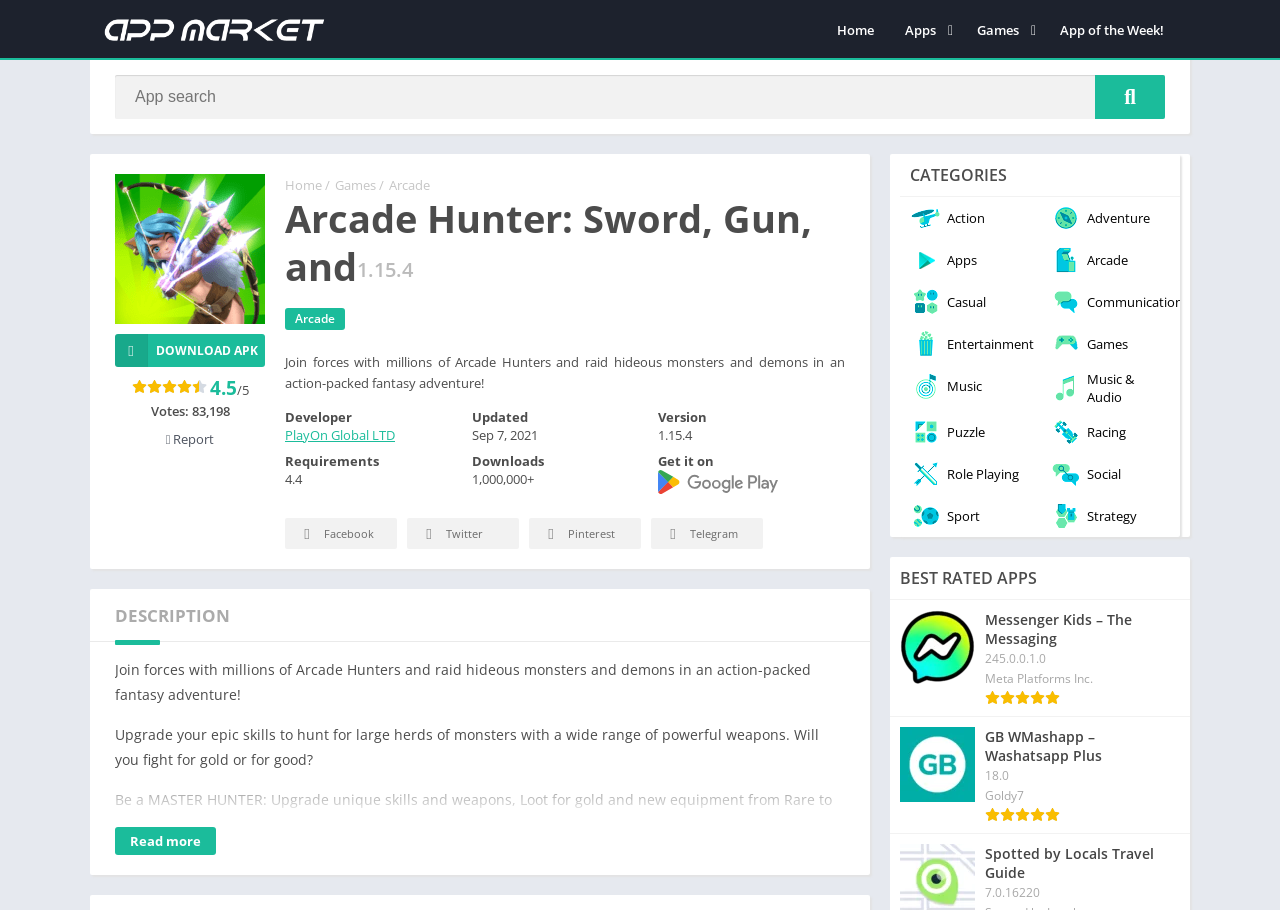Utilize the information from the image to answer the question in detail:
How many downloads does Arcade Hunter have?

I found the number of downloads by looking at the static text '1,000,000+' near the 'Downloads' text, which indicates the number of downloads of the app.